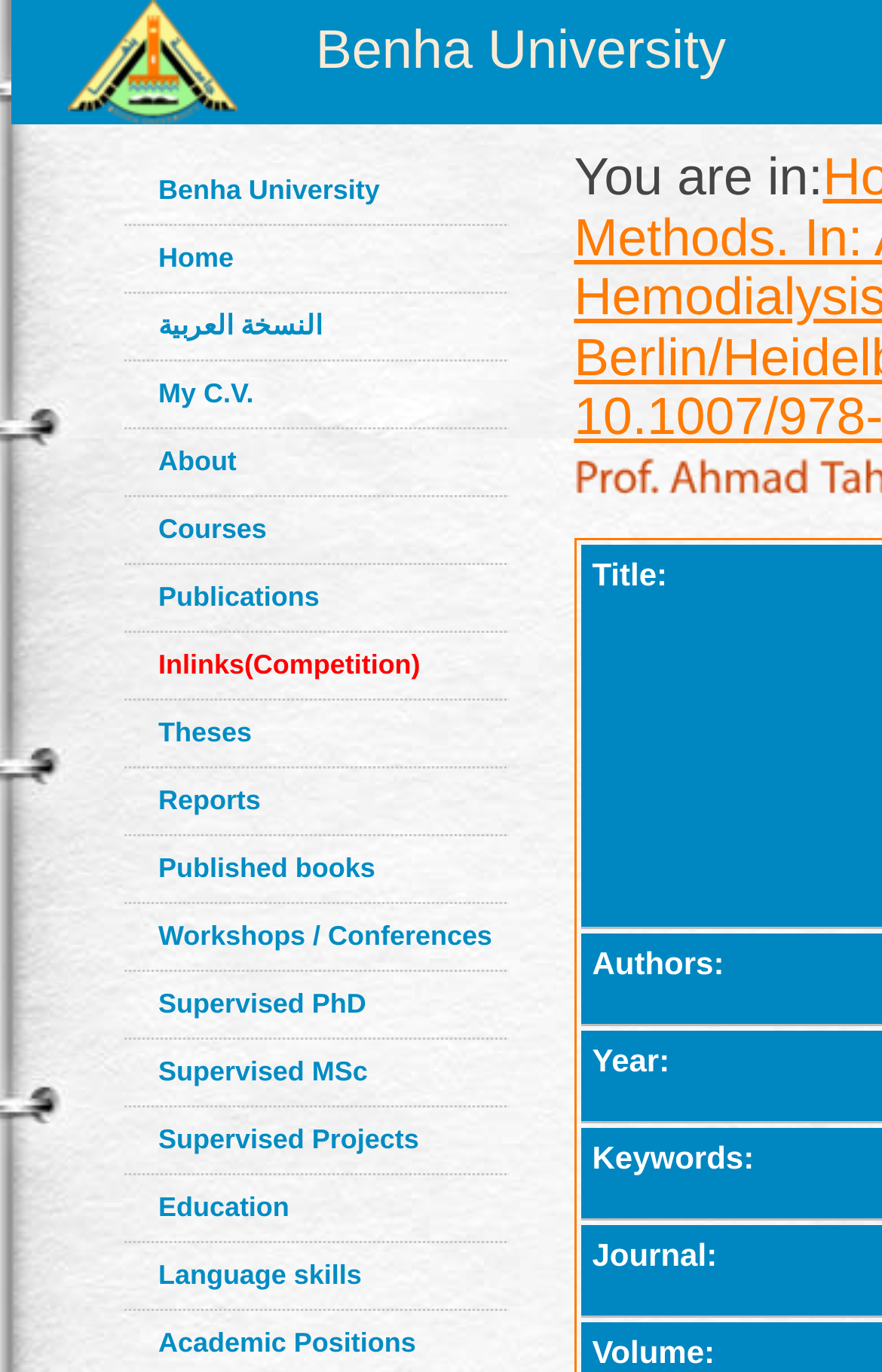How many canvases are there on the webpage?
Provide a concise answer using a single word or phrase based on the image.

2